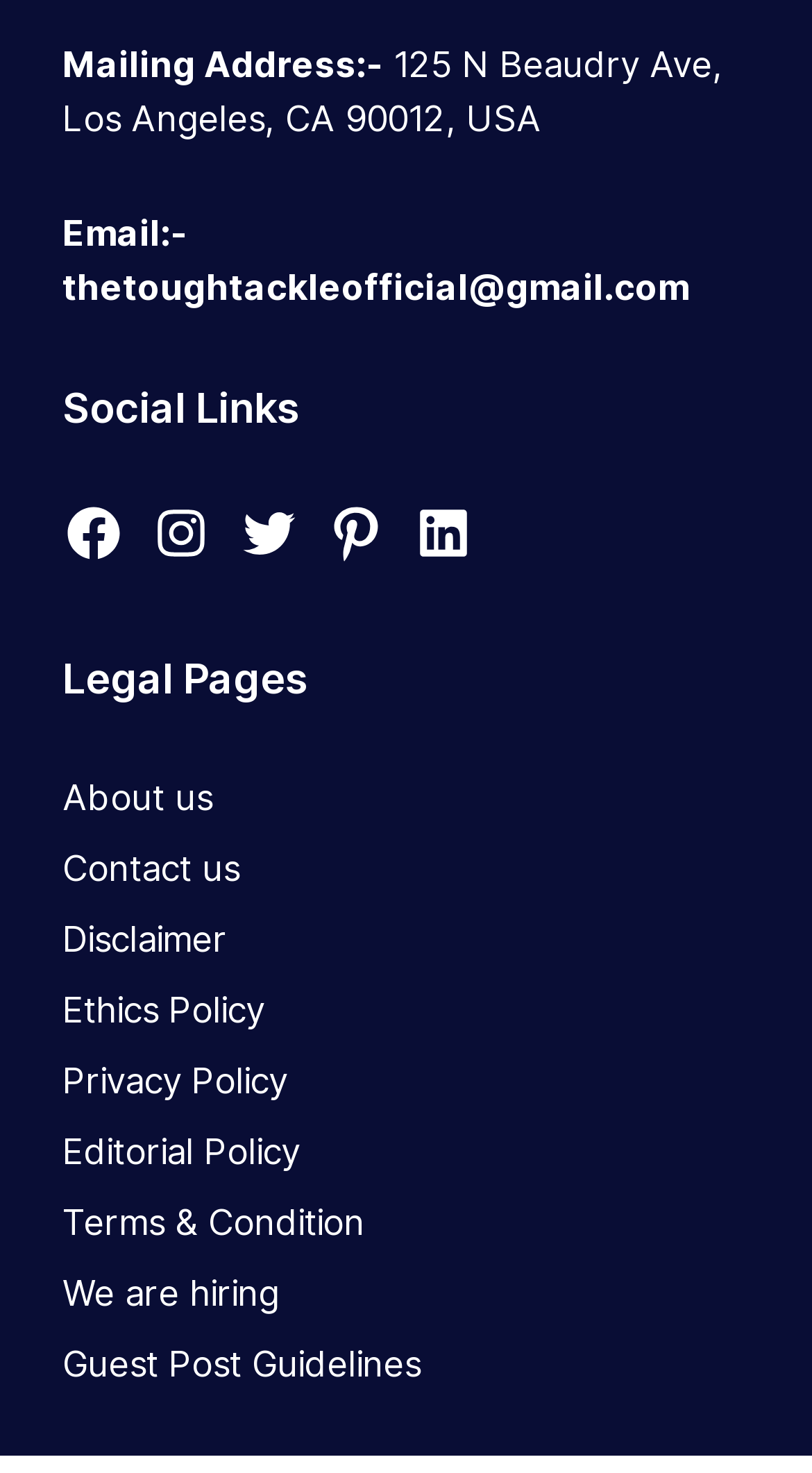Respond with a single word or short phrase to the following question: 
What is the mailing address of the organization?

125 N Beaudry Ave, Los Angeles, CA 90012, USA